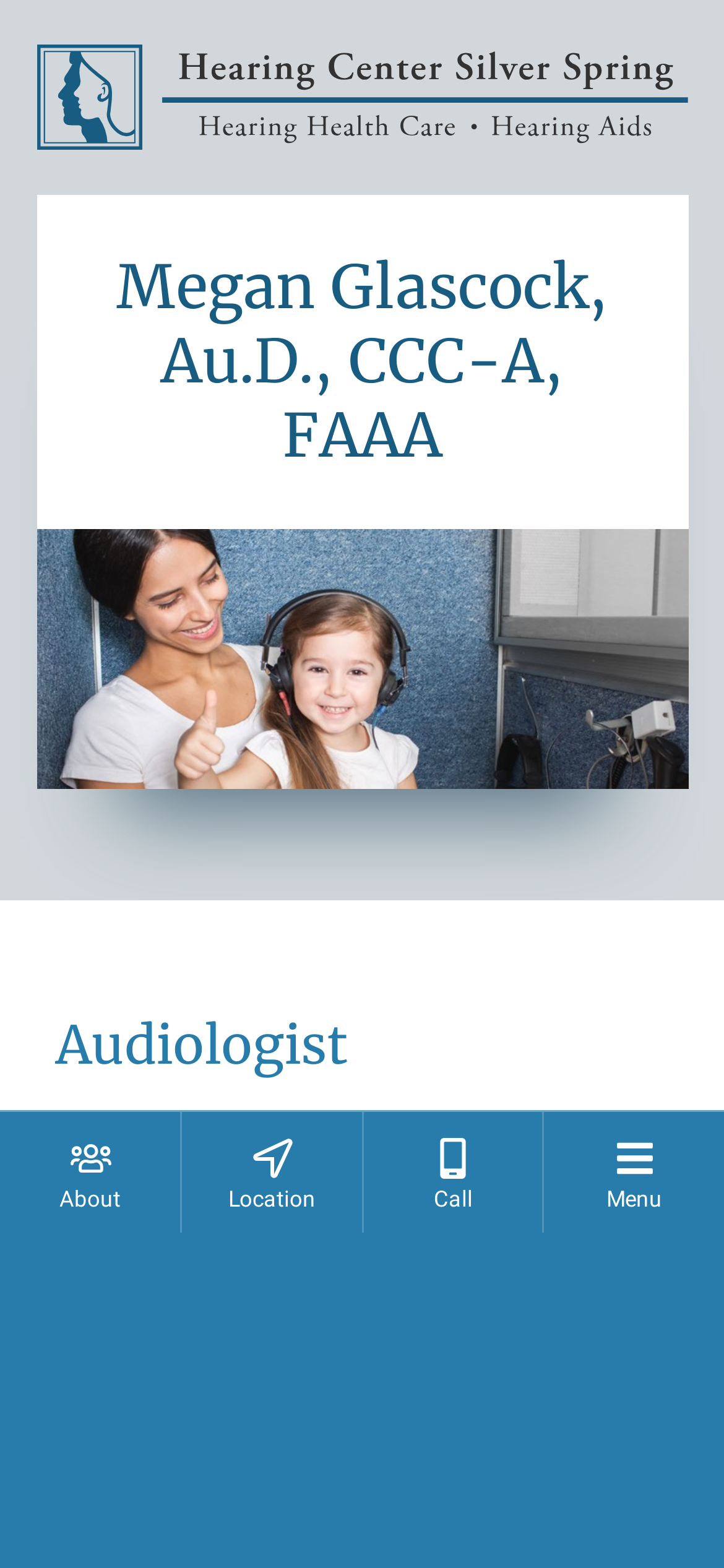Respond to the question with just a single word or phrase: 
How many images are on the page?

6